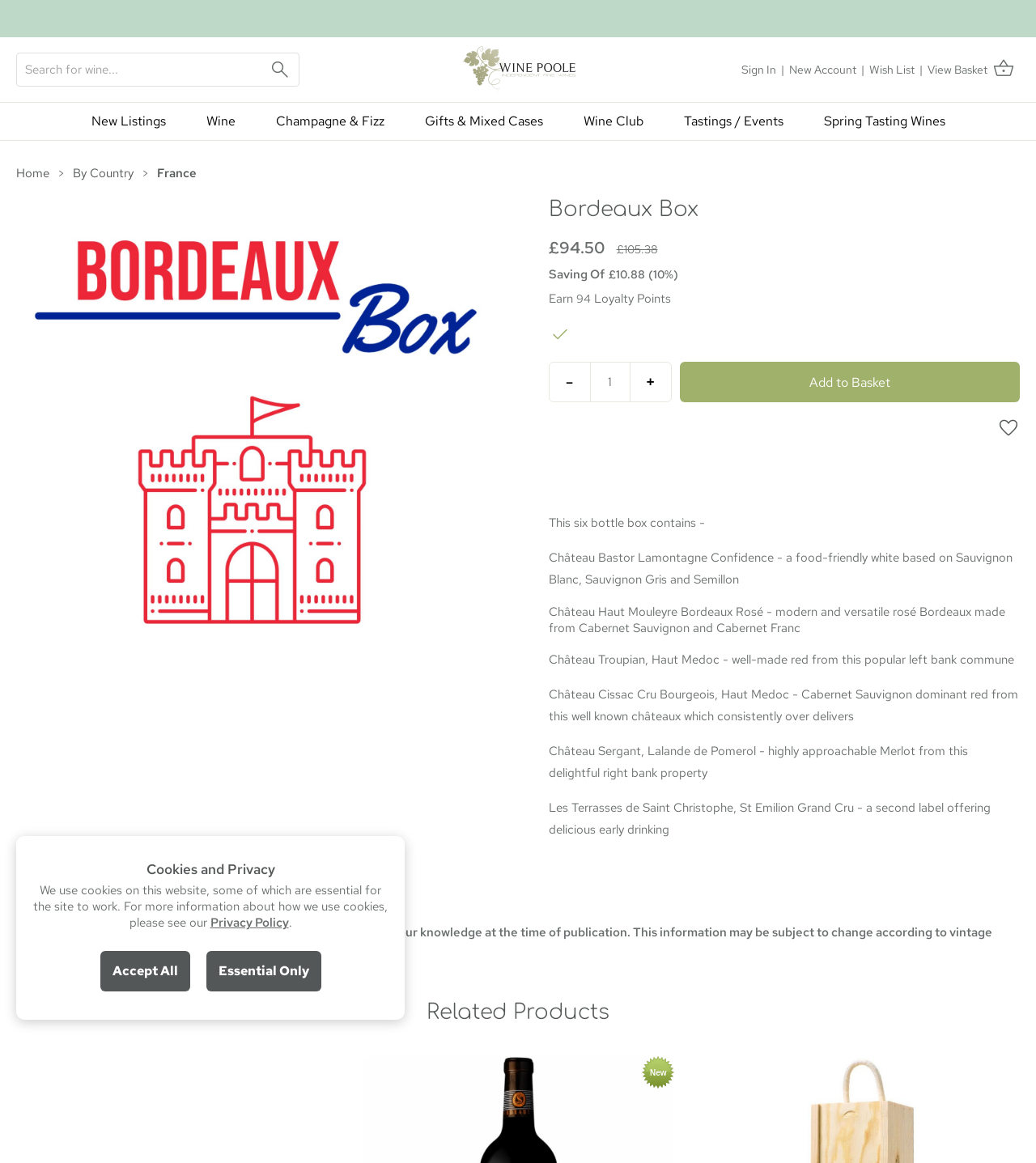Produce a meticulous description of the webpage.

This webpage is about Wine Poole, a specialist in selling independent fine wines online. At the top left corner, there is a search bar where users can search for wines. Next to the search bar, there is a magnifying glass icon. On the top right corner, there is a logo of Wine Poole Ltd, followed by links to sign in, create a new account, view wishlist, and view basket.

Below the top navigation bar, there are several links to different categories of wines, including new listings, wine, champagne and fizz, gifts and mixed cases, wine club, and tastings and events. 

On the left side of the page, there is a large image of a Bordeaux Box, which is a selection of six bottles of wine. Above the image, there is a heading "Bordeaux Box" and a price of £94.50. The original price is £105.38, and users can save £10.88, which is a 10% discount. Users can earn 94 loyalty points by purchasing this product.

Below the image, there is a description of the Bordeaux Box, which contains six bottles of wine from different châteaux. The description includes information about each wine, including the grape varieties used and the characteristics of the wine.

On the right side of the page, there is a button to add the Bordeaux Box to the basket. There is also a link to view more information about the product.

At the bottom of the page, there is a section with technical information about the wine, which may be subject to change according to vintage. There is also a section with related products and a link to the privacy policy. Finally, there are buttons to accept all cookies or essential cookies only.